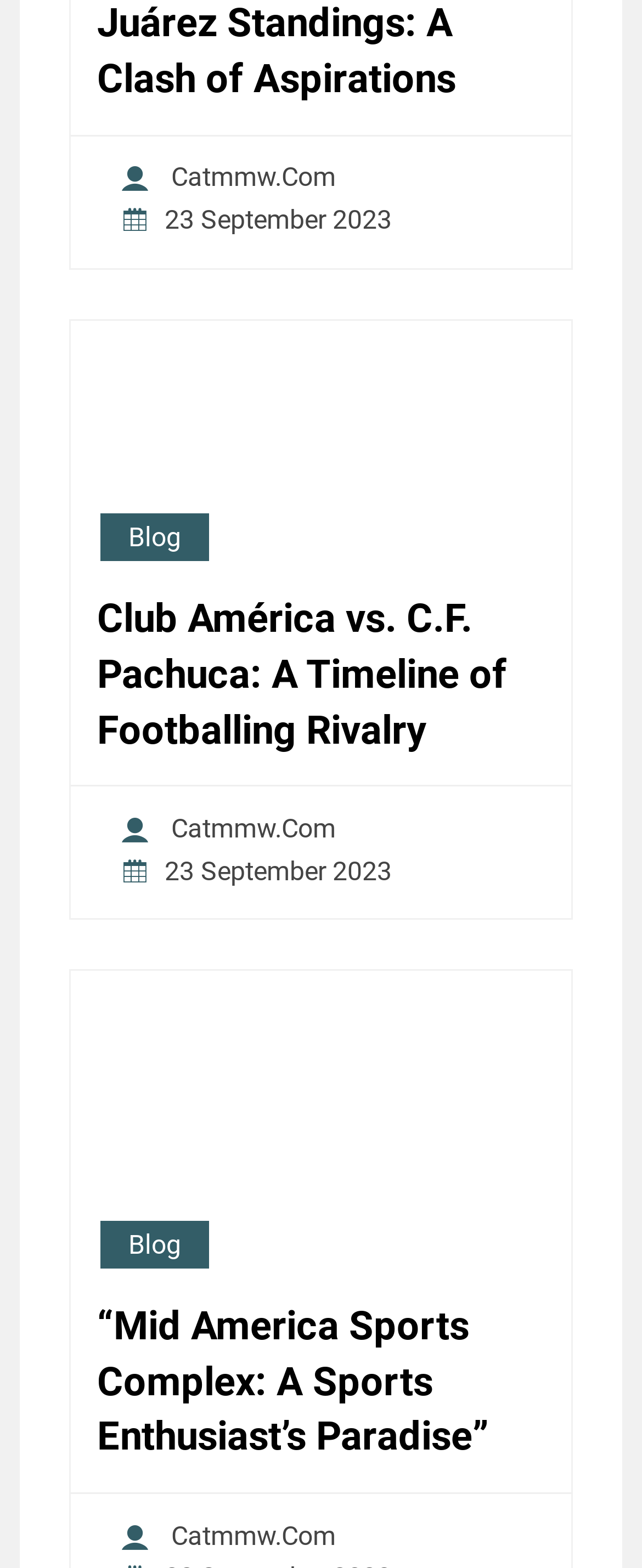Are the articles sorted in chronological order?
We need a detailed and meticulous answer to the question.

I compared the dates of the two articles and found that the first article has a date of '23 September 2023' and the second article also has the same date, indicating that the articles are sorted in chronological order.